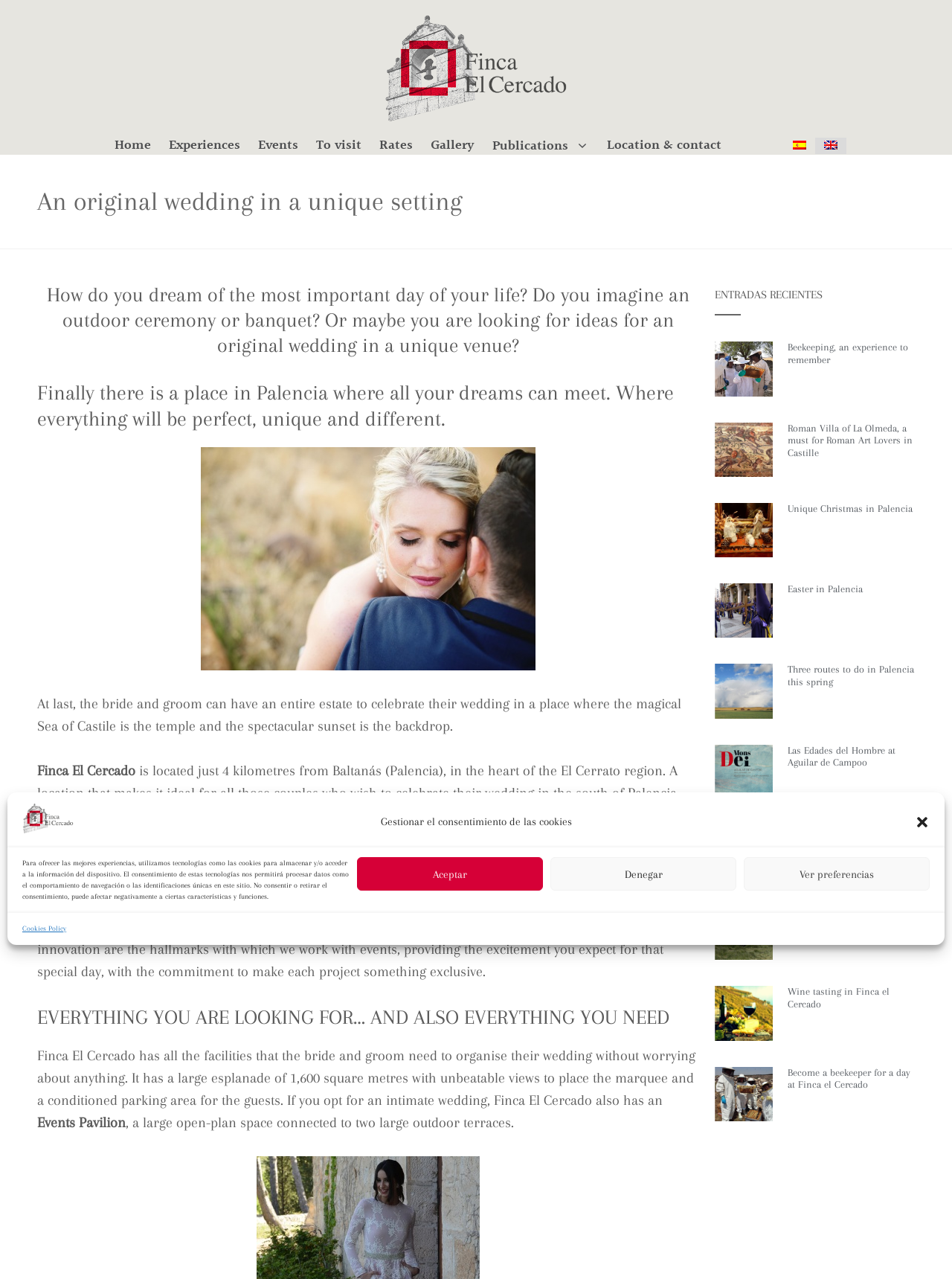Locate the bounding box coordinates of the element I should click to achieve the following instruction: "Learn about 'Beekeeping, an experience to remember'".

[0.827, 0.267, 0.954, 0.286]